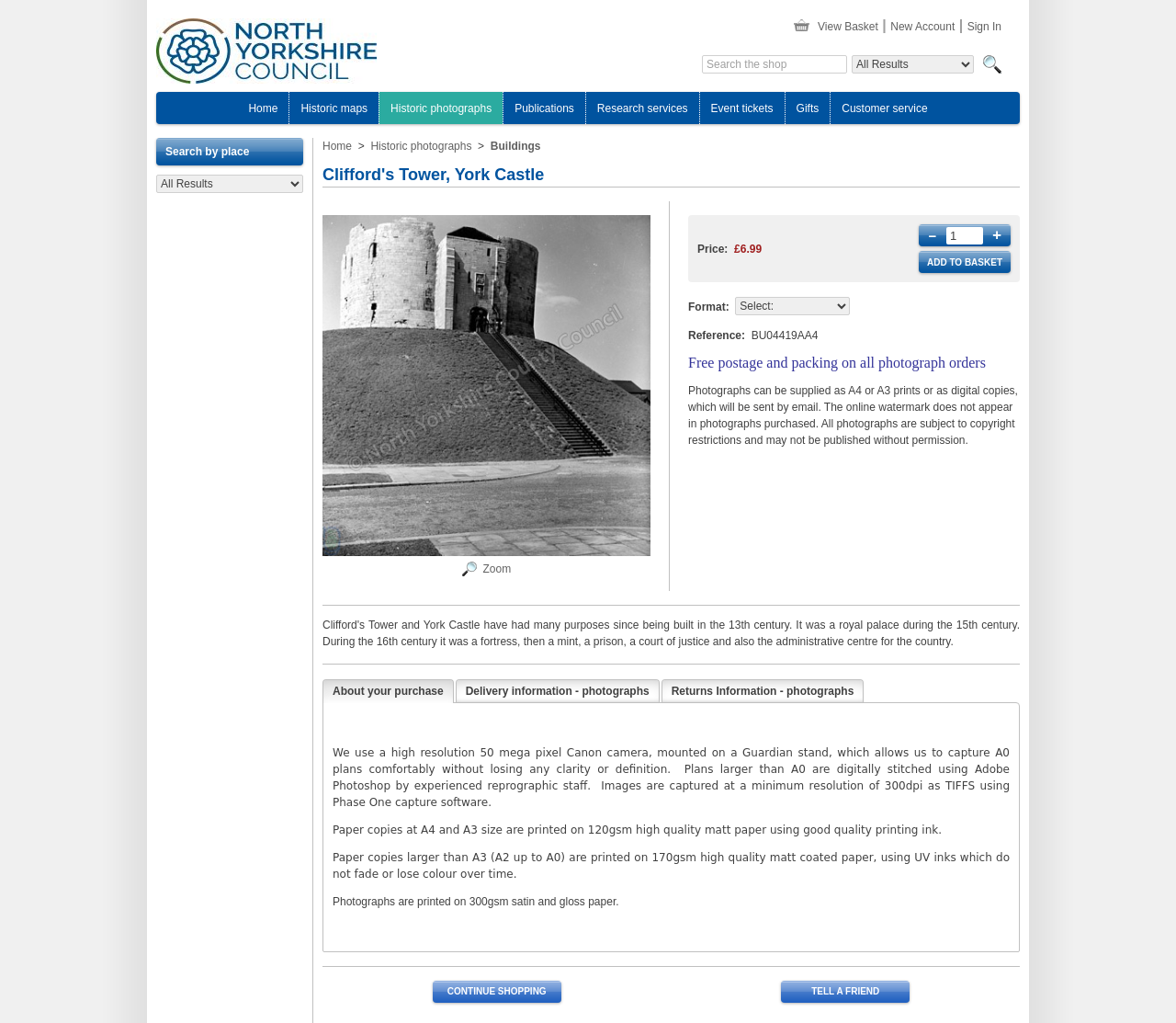Identify the bounding box for the UI element described as: "Historic maps". Ensure the coordinates are four float numbers between 0 and 1, formatted as [left, top, right, bottom].

[0.246, 0.09, 0.322, 0.121]